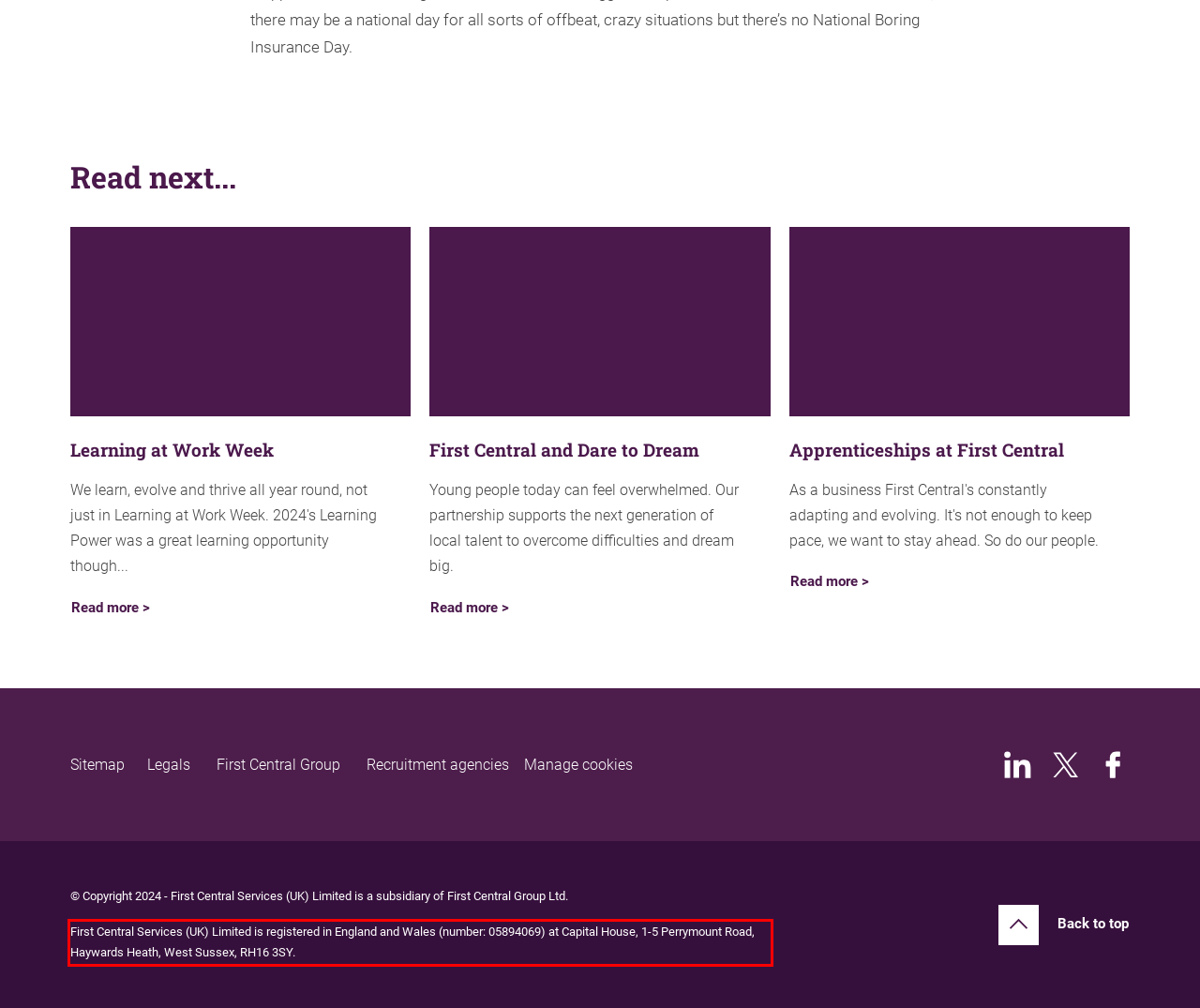You have a webpage screenshot with a red rectangle surrounding a UI element. Extract the text content from within this red bounding box.

First Central Services (UK) Limited is registered in England and Wales (number: 05894069) at Capital House, 1-5 Perrymount Road, Haywards Heath, West Sussex, RH16 3SY.